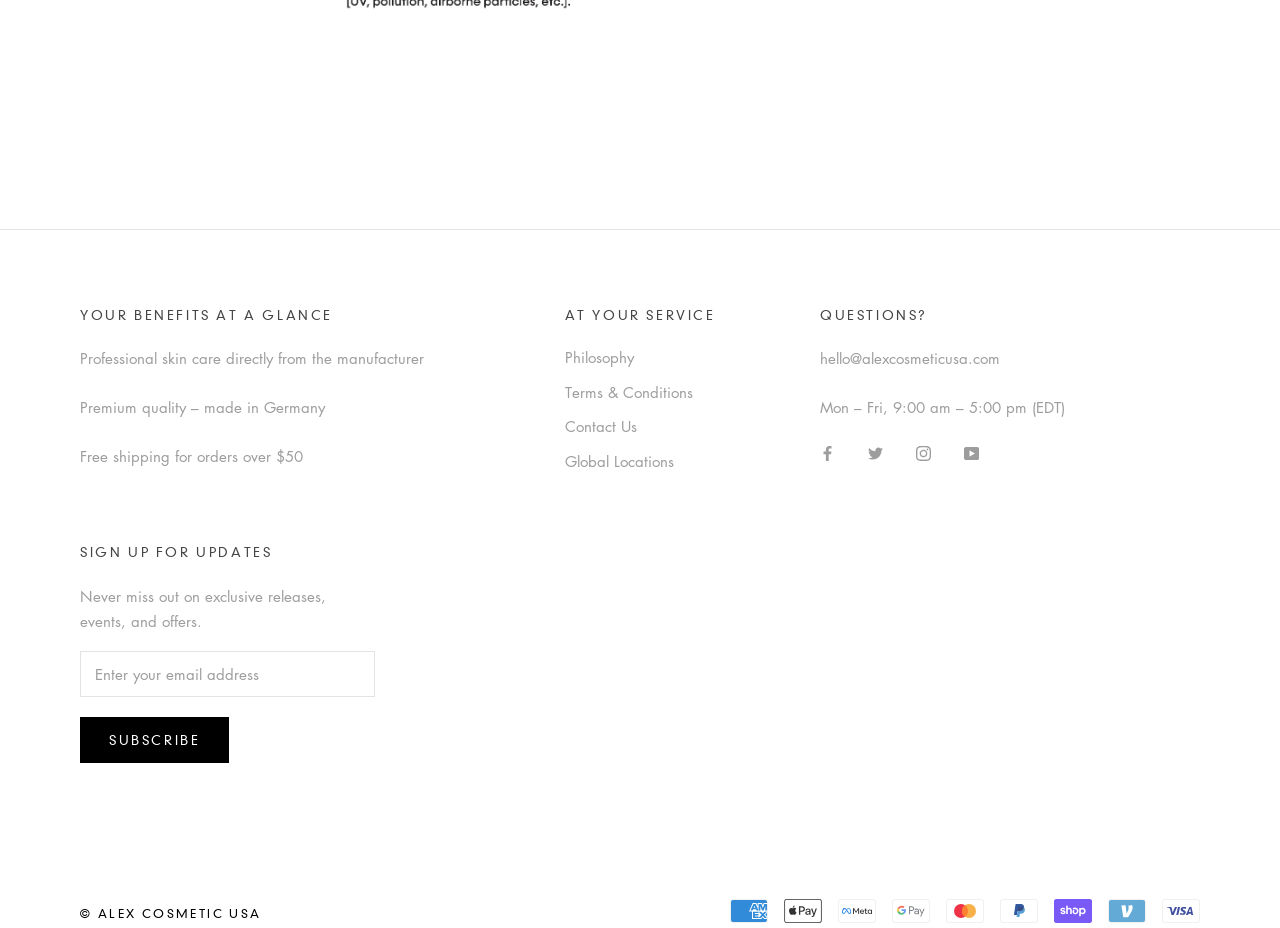Bounding box coordinates are to be given in the format (top-left x, top-left y, bottom-right x, bottom-right y). All values must be floating point numbers between 0 and 1. Provide the bounding box coordinate for the UI element described as: © Alex Cosmetic USA

[0.062, 0.977, 0.204, 0.993]